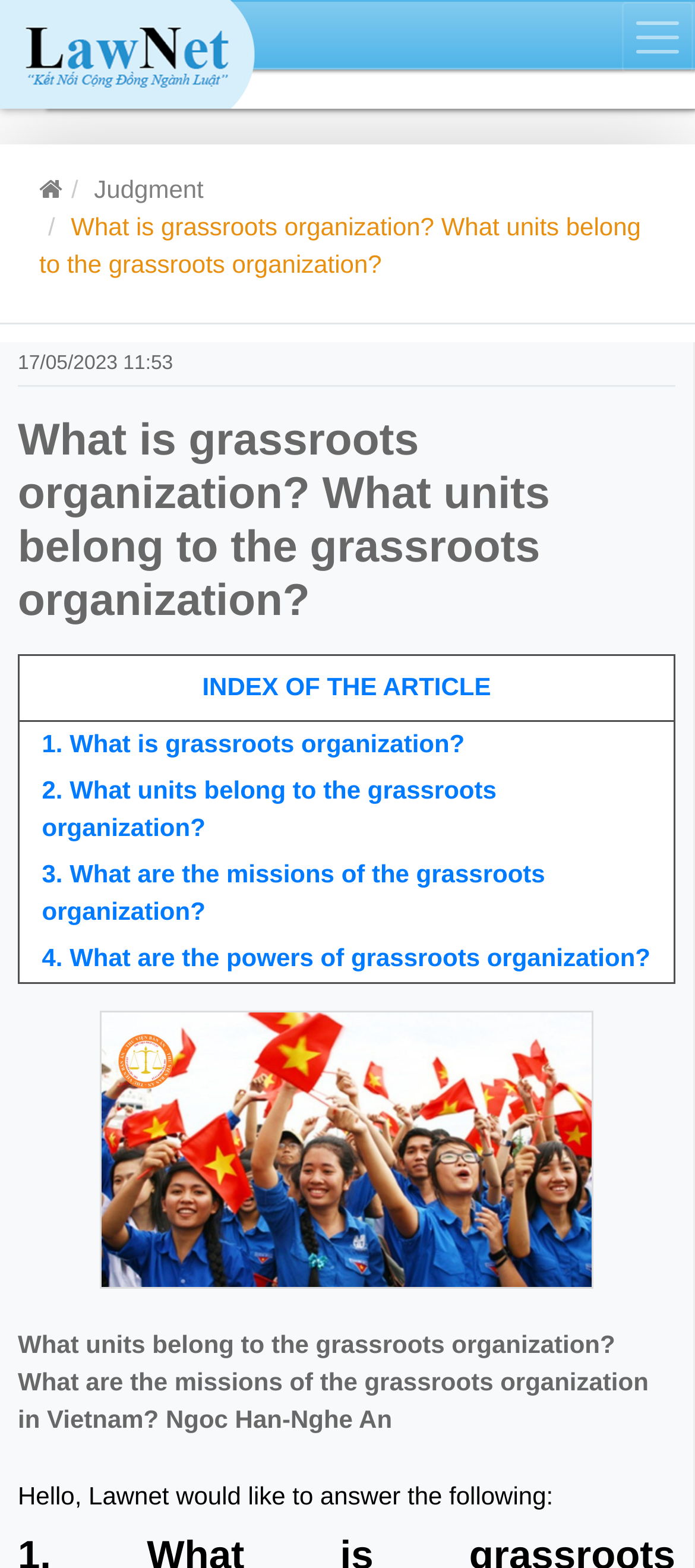Please find the main title text of this webpage.

What is grassroots organization? What units belong to the grassroots organization?